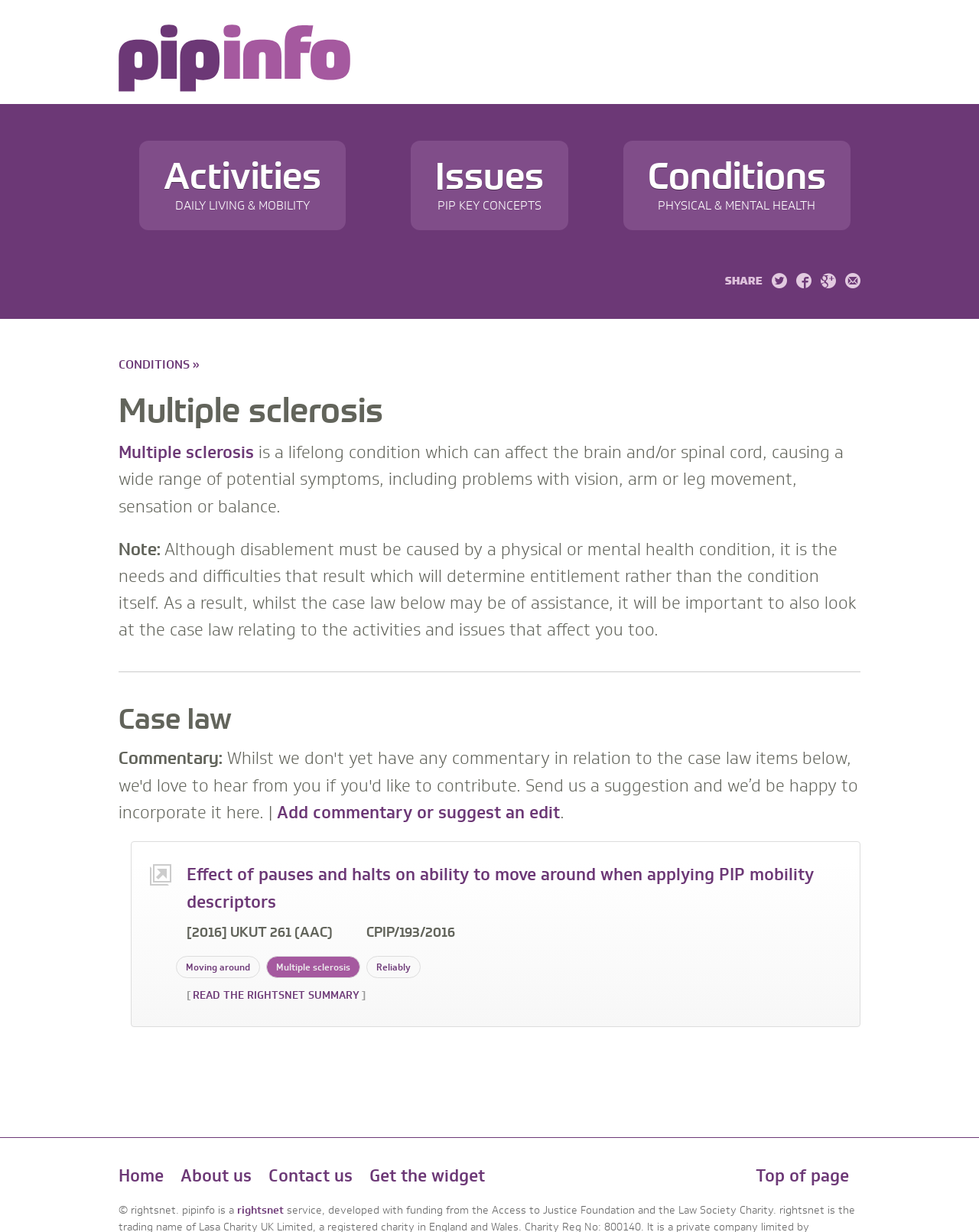Calculate the bounding box coordinates of the UI element given the description: "Reset All".

None